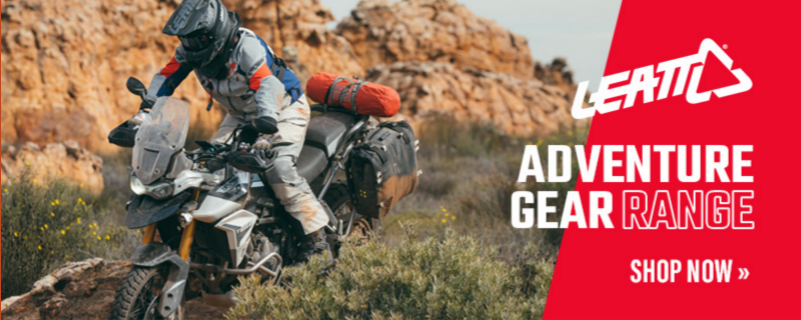Produce a meticulous caption for the image.

In this vibrant image, a motorcyclist clad in protective gear navigates a rugged terrain, showcasing the thrill of adventure riding. The rider, equipped with a helmet and a multi-colored outfit, is operating a robust adventure motorcycle loaded with essentials for an off-road journey. The backdrop features dramatic rocky formations, setting a perfect scene for exploration. 

To the right, bold text announces "LEATT ADVENTURE GEAR RANGE," emphasizing the brand’s focus on quality protective gear for outdoor enthusiasts. Accompanying this, a prominent "SHOP NOW »" button encourages viewers to explore the gear that promises to enhance their adventures. This imagery not only highlights the excitement of the ride but also illustrates Leatt's commitment to providing reliable gear tailored for various adventures, making it perfect for those seeking thrills in nature's wild landscapes.